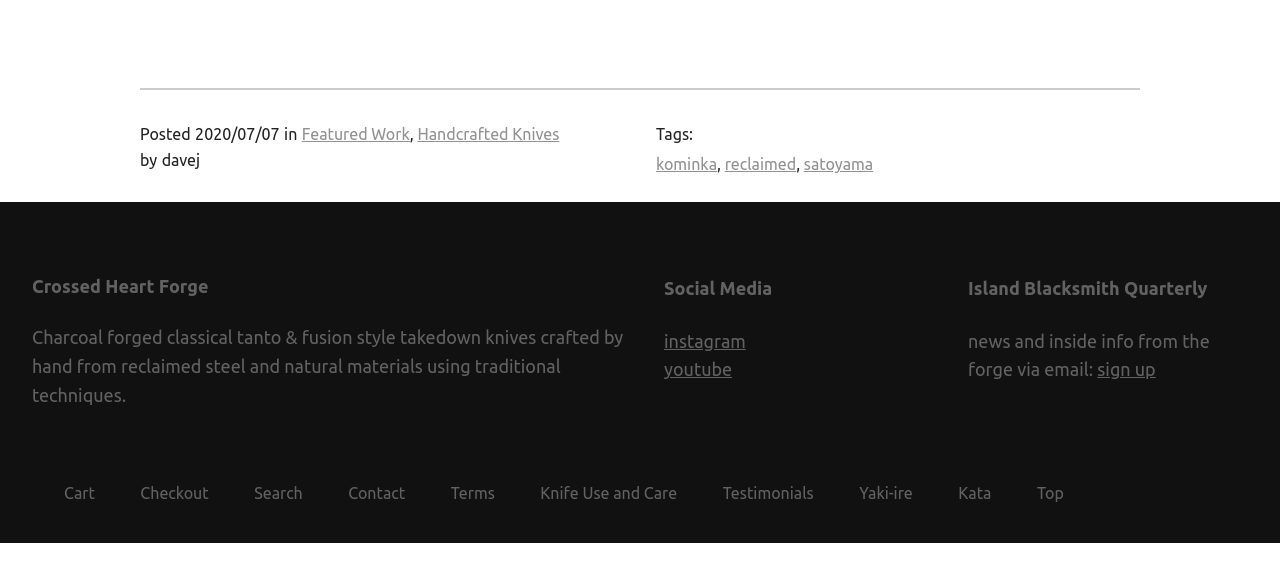From the webpage screenshot, identify the region described by Crossed Heart Forge. Provide the bounding box coordinates as (top-left x, top-left y, bottom-right x, bottom-right y), with each value being a floating point number between 0 and 1.

[0.025, 0.47, 0.163, 0.504]